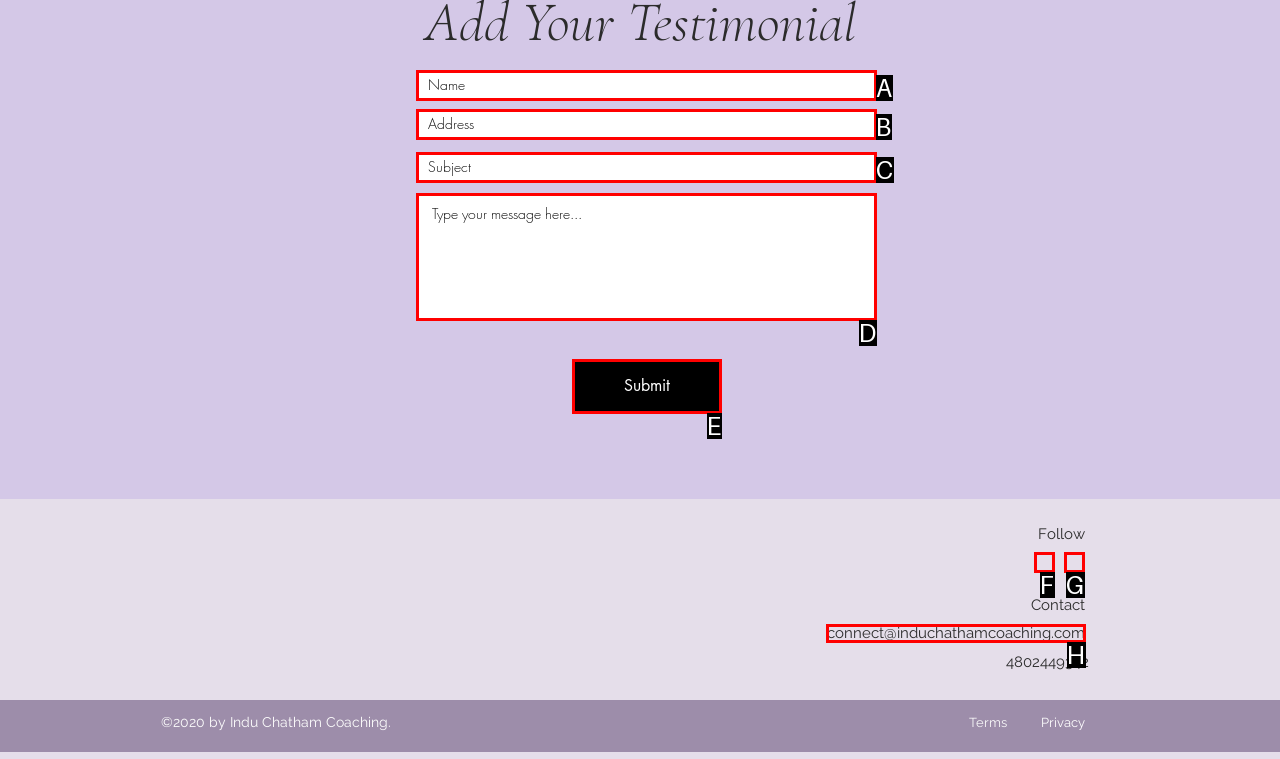Identify the letter of the correct UI element to fulfill the task: Send an email to connect@induchathamcoaching.com from the given options in the screenshot.

H